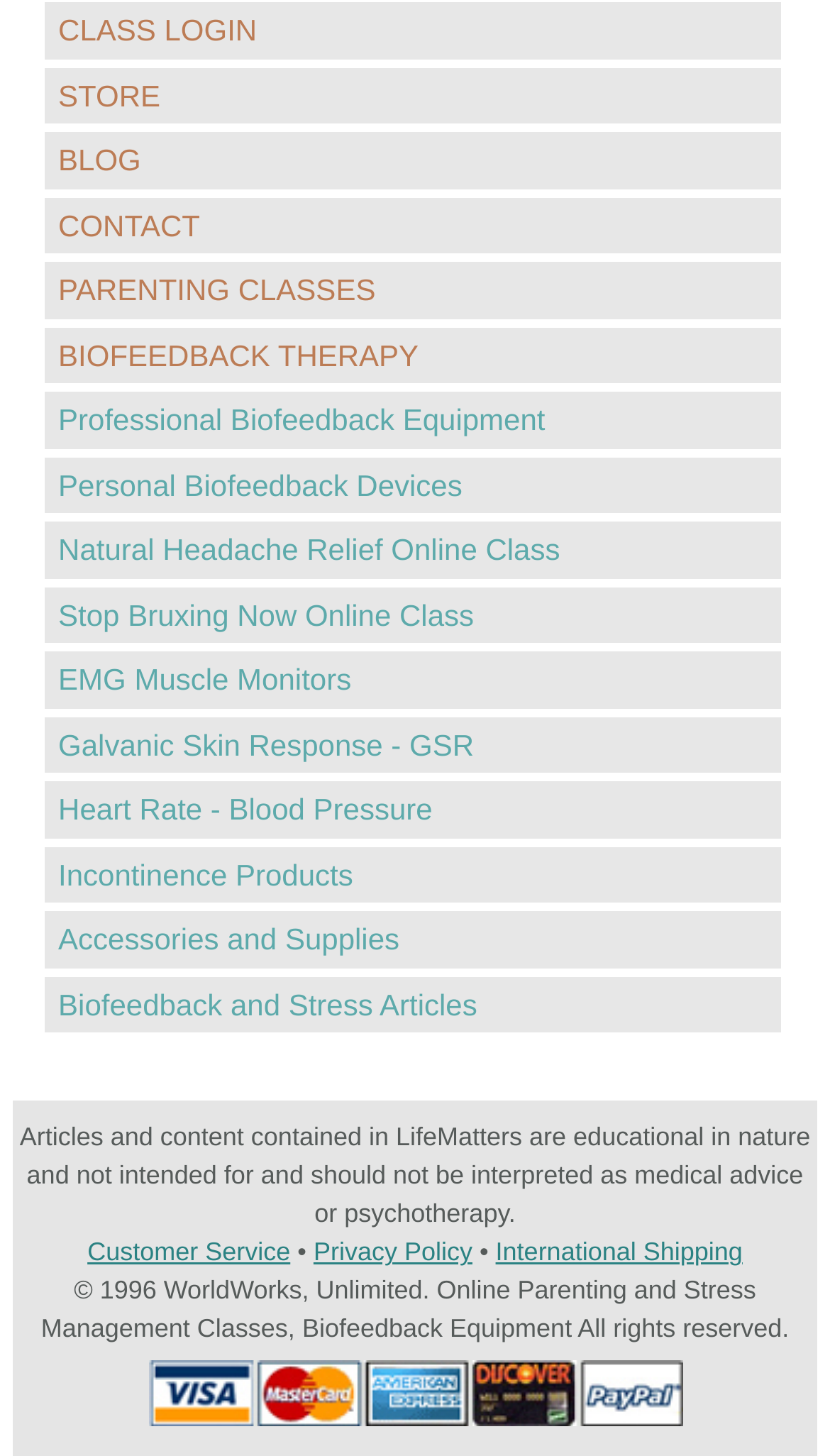How many links are in the top navigation menu?
Using the details shown in the screenshot, provide a comprehensive answer to the question.

I counted the number of links in the top navigation menu, starting from 'CLASS LOGIN' to 'PARENTING CLASSES', and found 11 links.